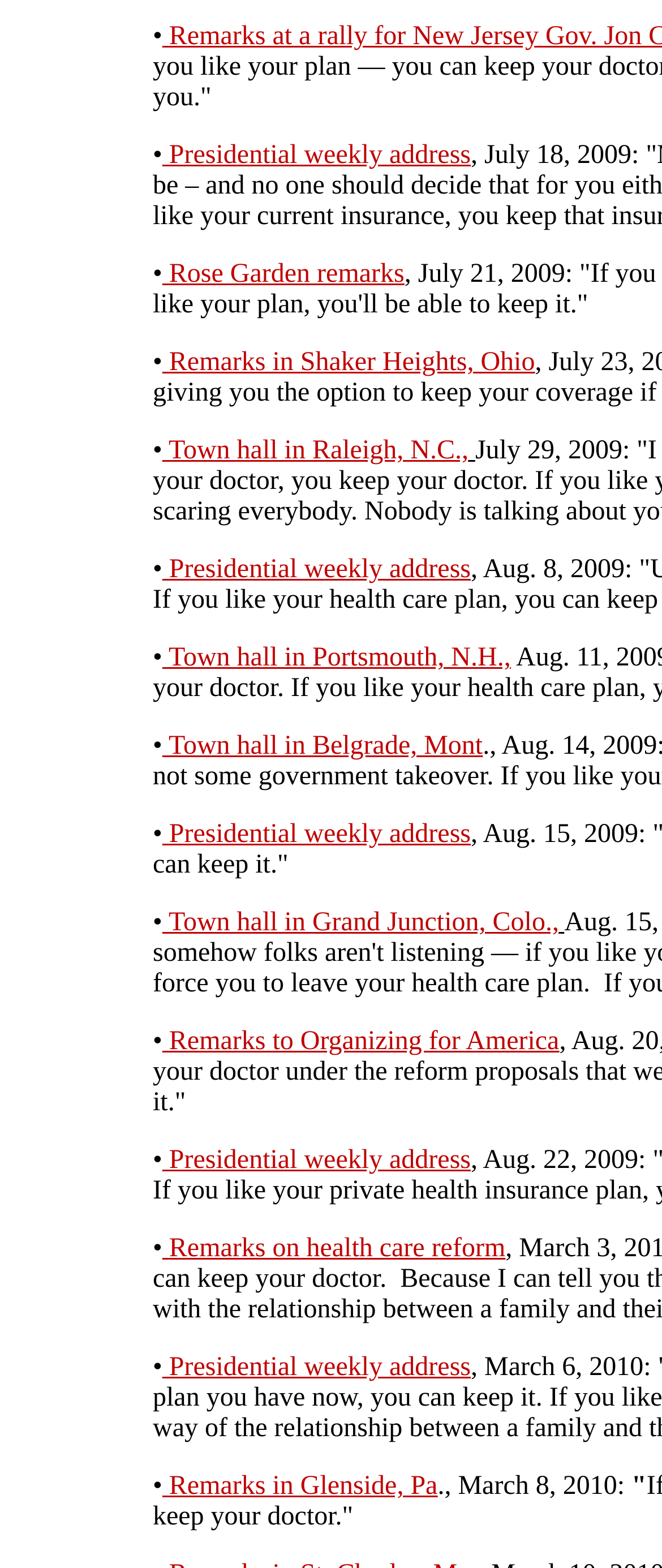Identify the bounding box of the UI element that matches this description: "title="The Dutch Lady Designs"".

None